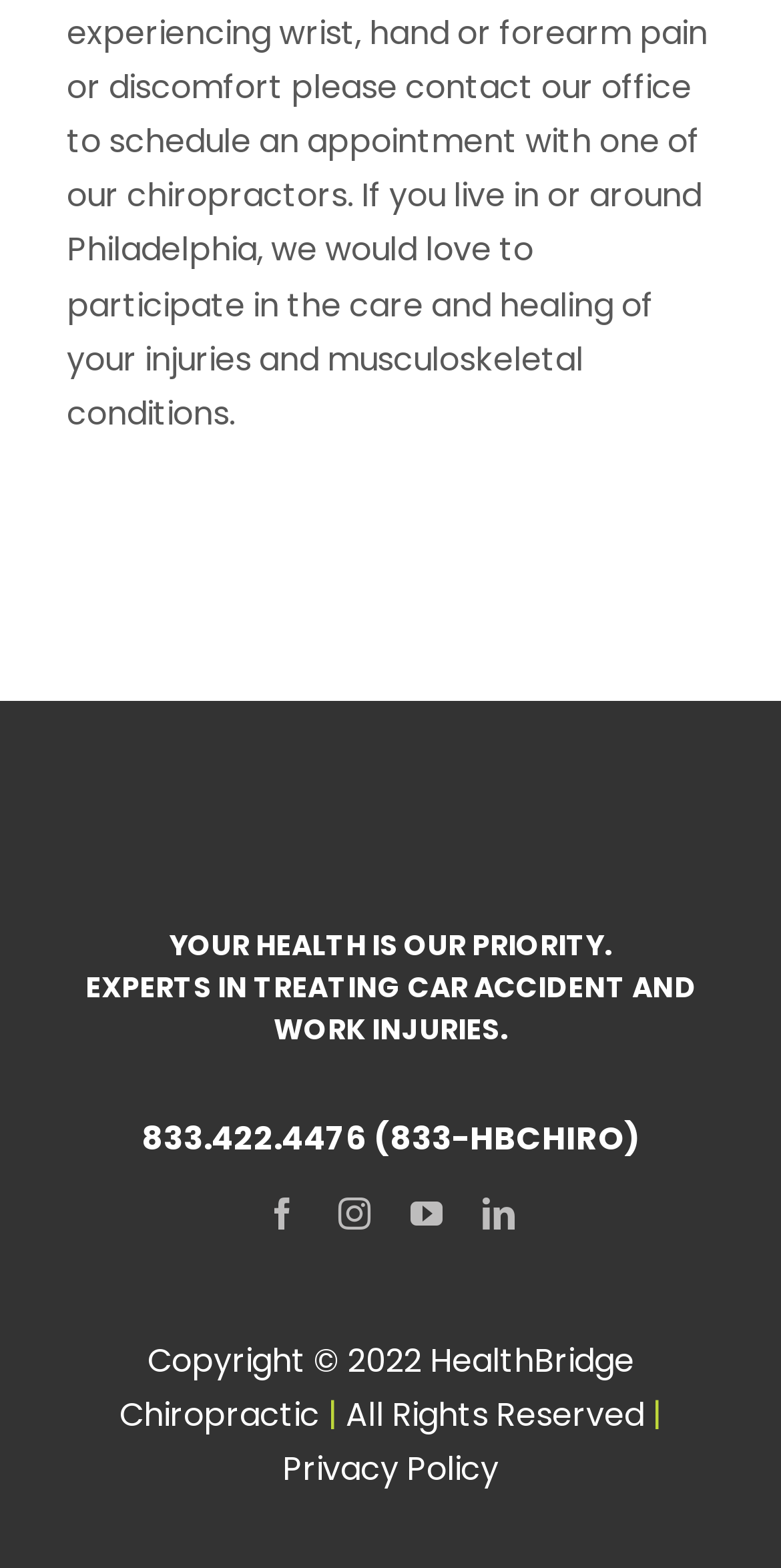Respond to the following query with just one word or a short phrase: 
What is the name of the chiropractic center?

HealthBridge Chiropractic